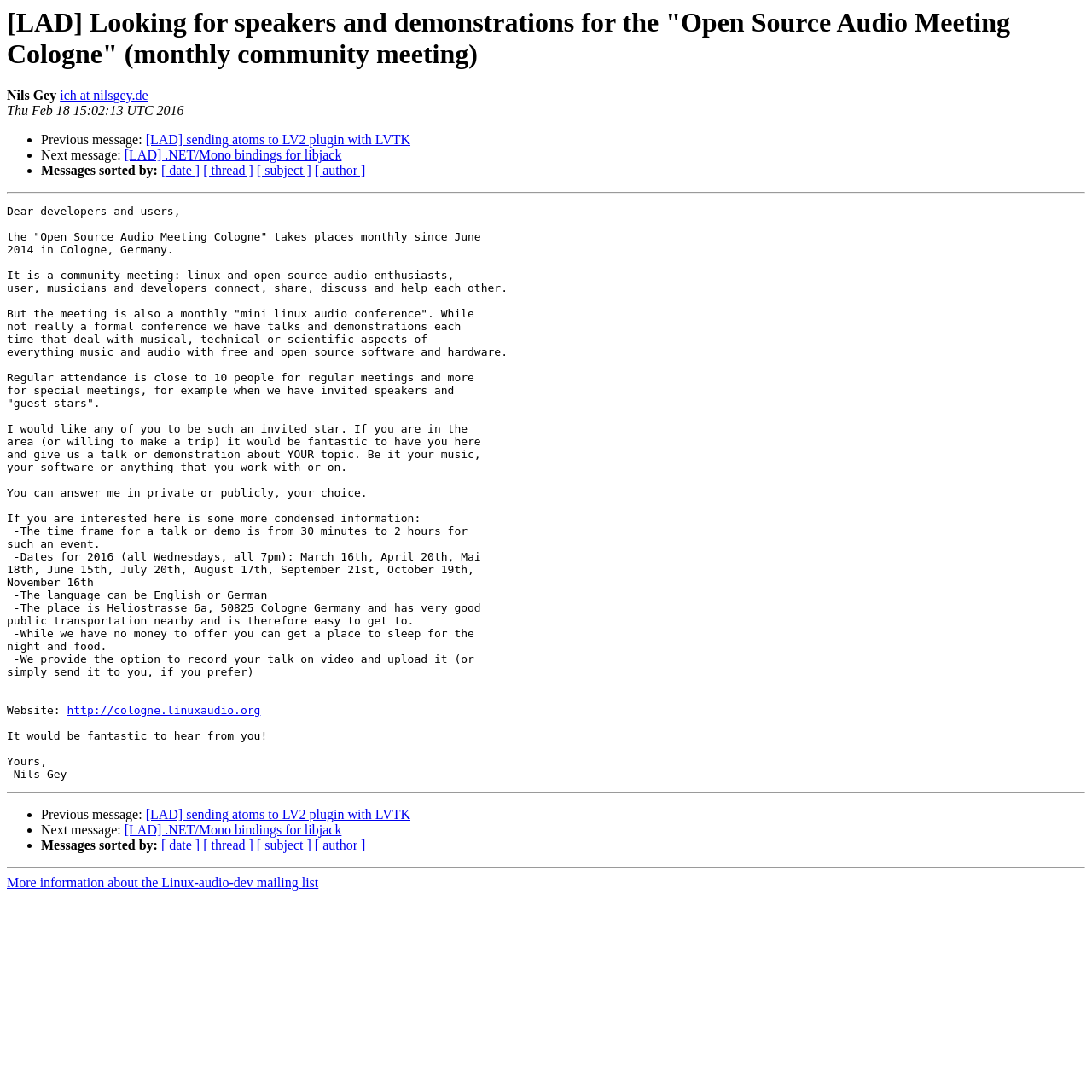Using the description: "[ author ]", determine the UI element's bounding box coordinates. Ensure the coordinates are in the format of four float numbers between 0 and 1, i.e., [left, top, right, bottom].

[0.288, 0.15, 0.335, 0.163]